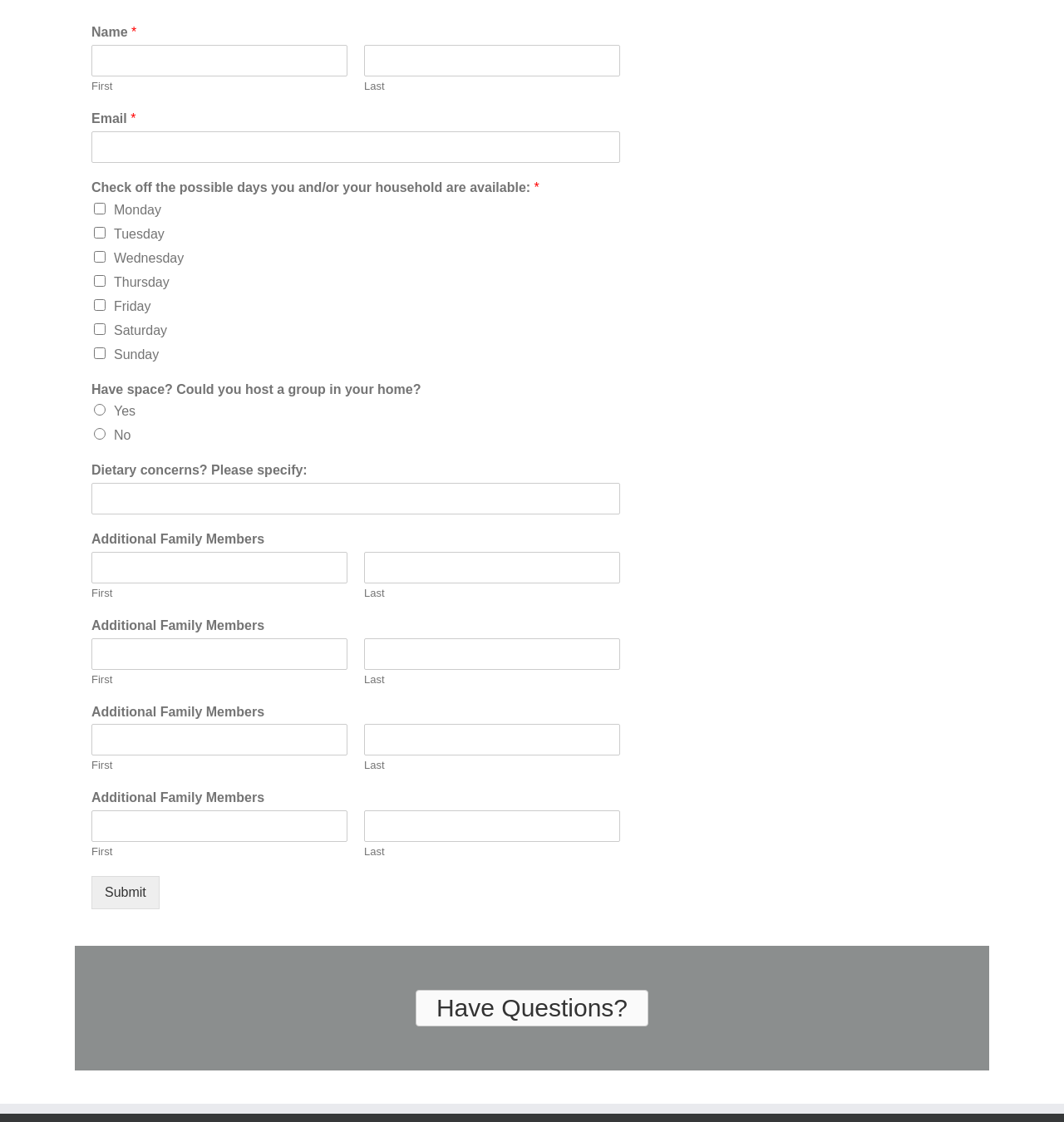Determine the bounding box for the UI element described here: "parent_node: Email * name="wpforms[fields][5]"".

[0.086, 0.117, 0.583, 0.145]